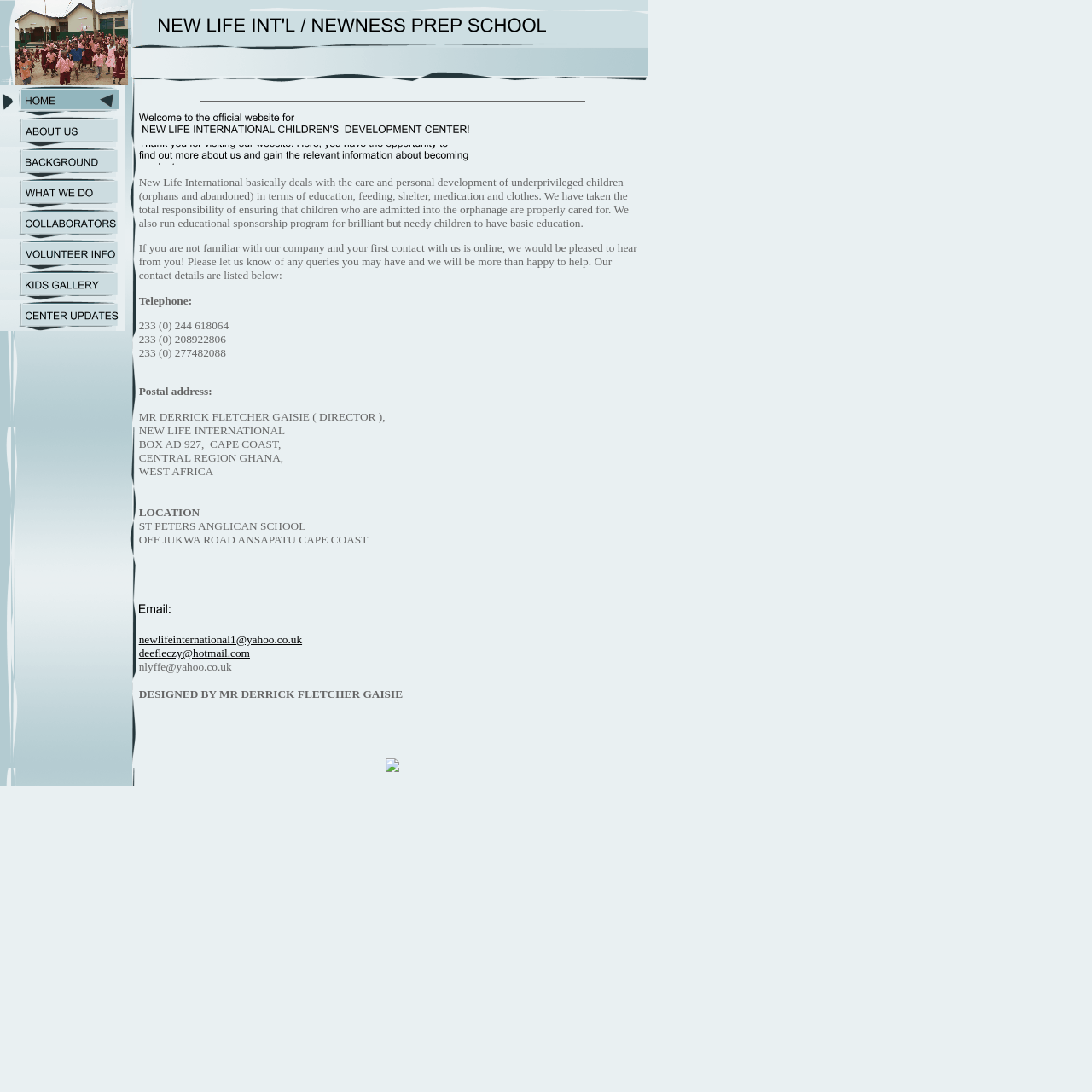Based on the provided description, "alt="COLLABORATORS" name="CM4all_16001"", find the bounding box of the corresponding UI element in the screenshot.

[0.0, 0.209, 0.114, 0.221]